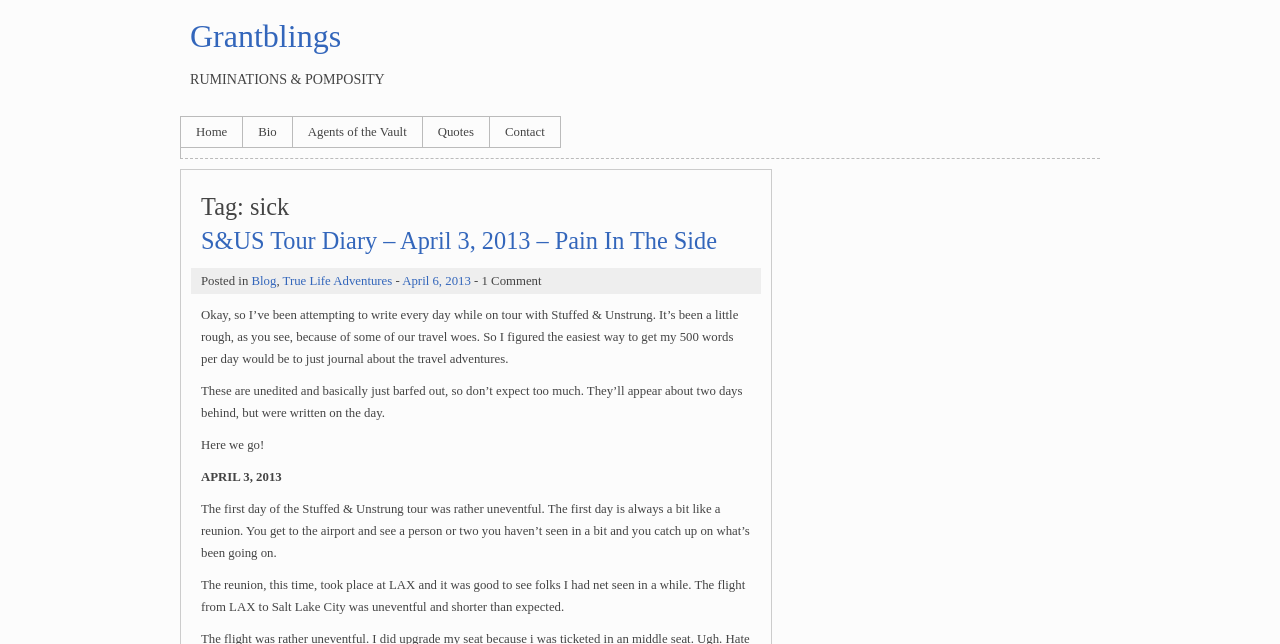Using the given description, provide the bounding box coordinates formatted as (top-left x, top-left y, bottom-right x, bottom-right y), with all values being floating point numbers between 0 and 1. Description: Grantblings

[0.148, 0.028, 0.266, 0.084]